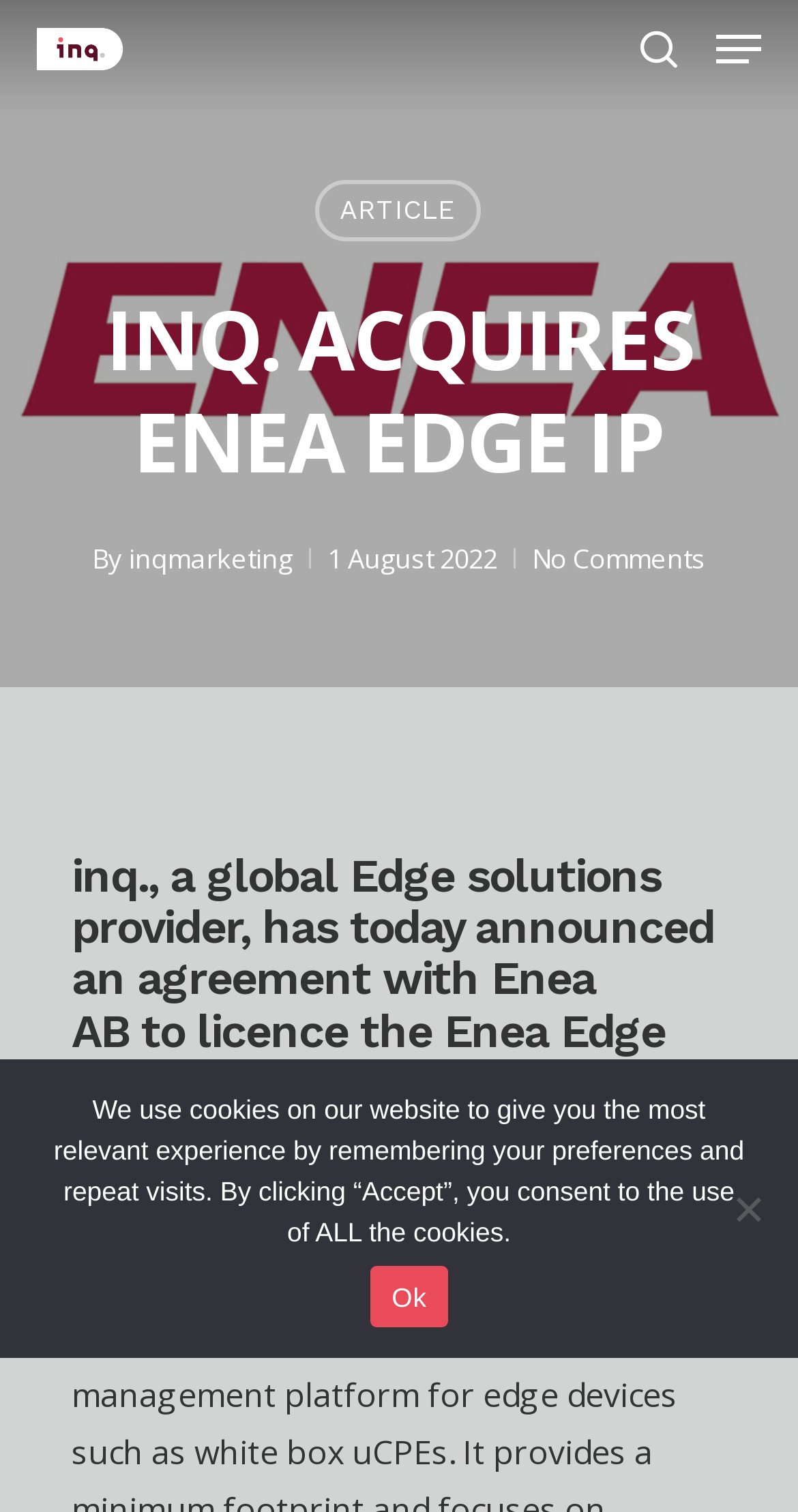Please provide a brief answer to the following inquiry using a single word or phrase:
How many links are present in the navigation menu?

unknown